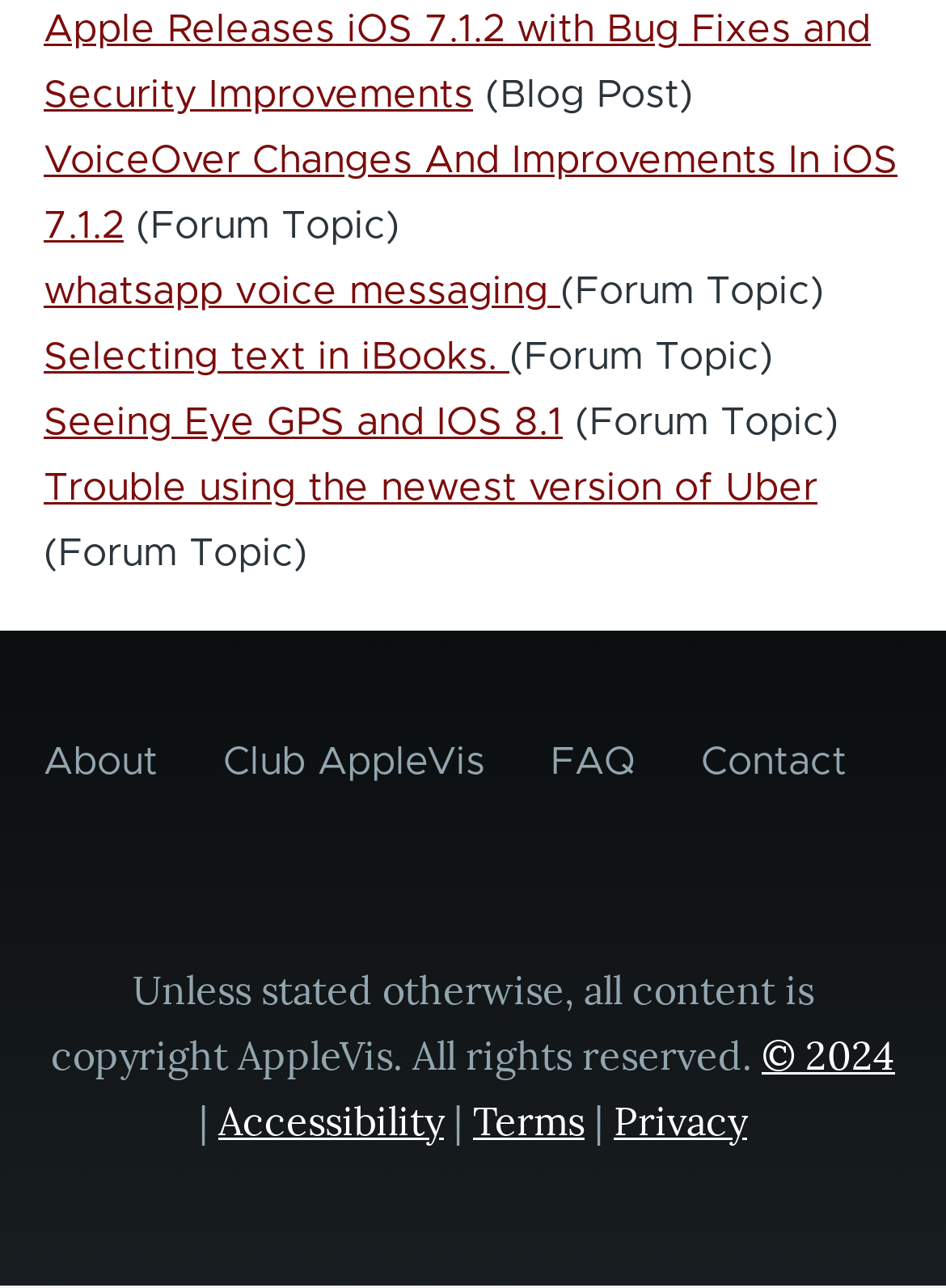Locate the bounding box coordinates of the item that should be clicked to fulfill the instruction: "Explore VoiceOver Changes And Improvements In iOS 7.1.2".

[0.046, 0.109, 0.949, 0.19]